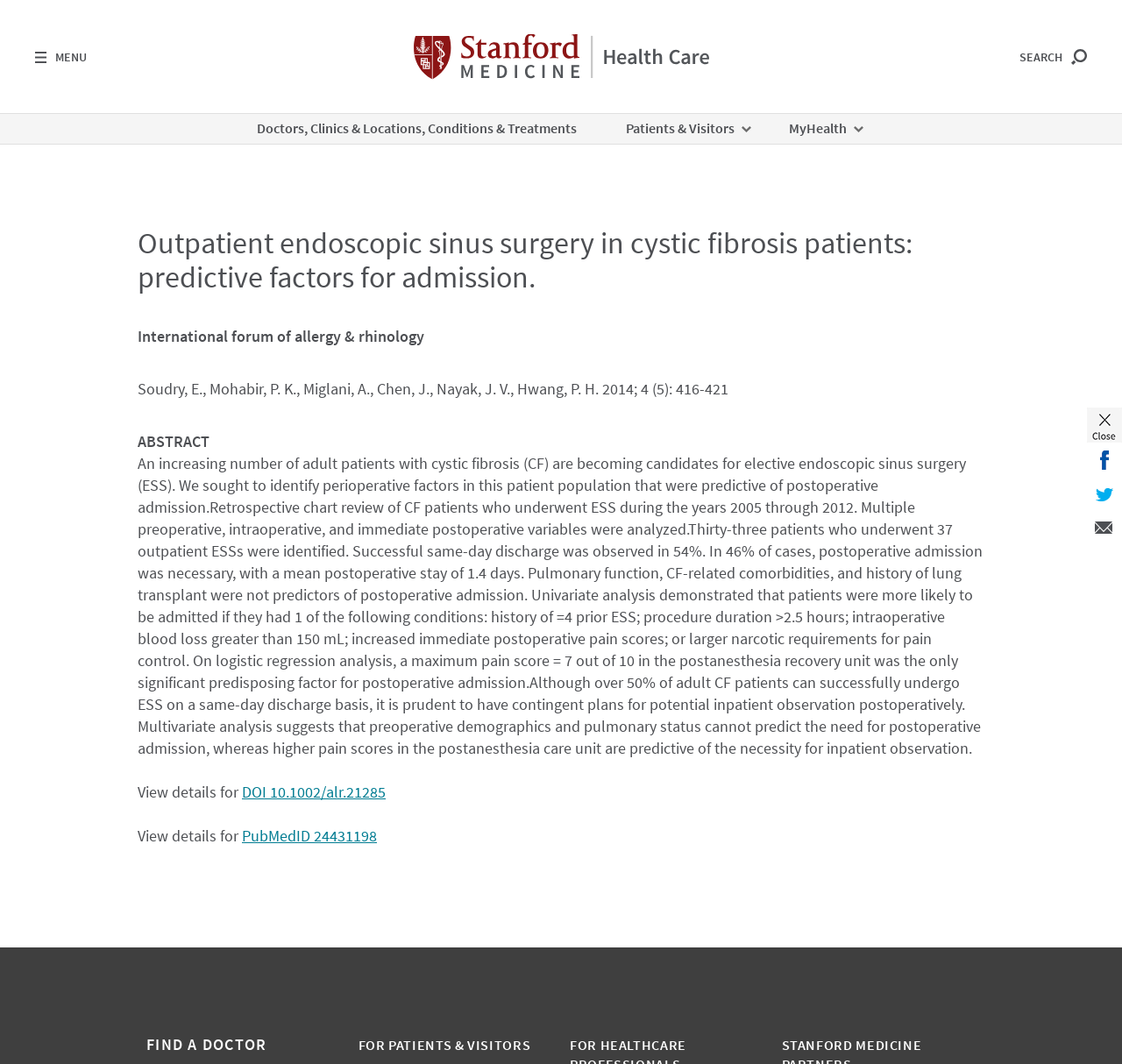What is the topic of the article?
Can you provide an in-depth and detailed response to the question?

I found the answer by reading the static text at the top of the webpage, which describes the topic of the article. The text mentions 'Outpatient endoscopic sinus surgery in cystic fibrosis patients: predictive factors for admission', which indicates that the article is about endoscopic sinus surgery in patients with cystic fibrosis.